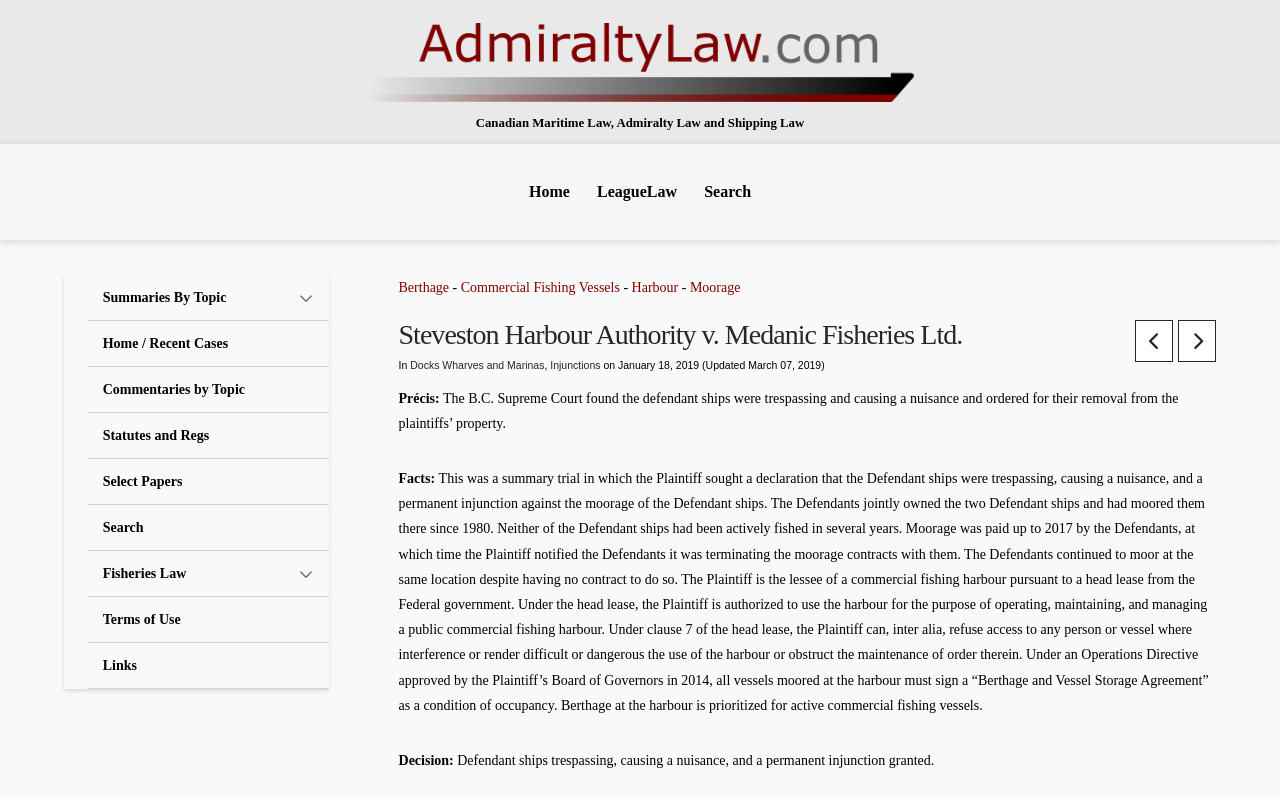Determine the bounding box coordinates of the region to click in order to accomplish the following instruction: "View 'Docks Wharves and Marinas'". Provide the coordinates as four float numbers between 0 and 1, specifically [left, top, right, bottom].

[0.32, 0.451, 0.425, 0.466]